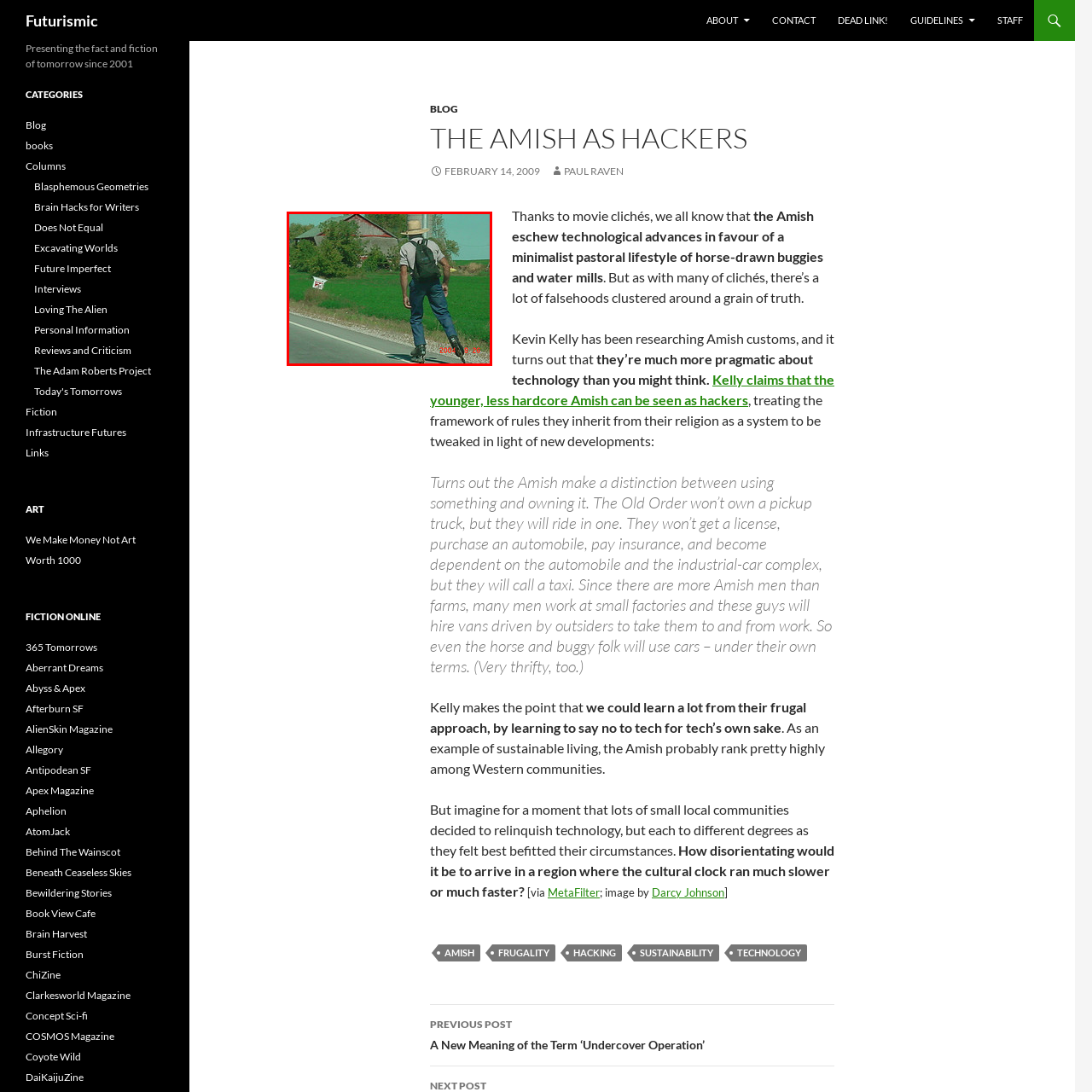Focus on the area marked by the red boundary, What is the setting of the scene? Answer concisely with a single word or phrase.

Rural road